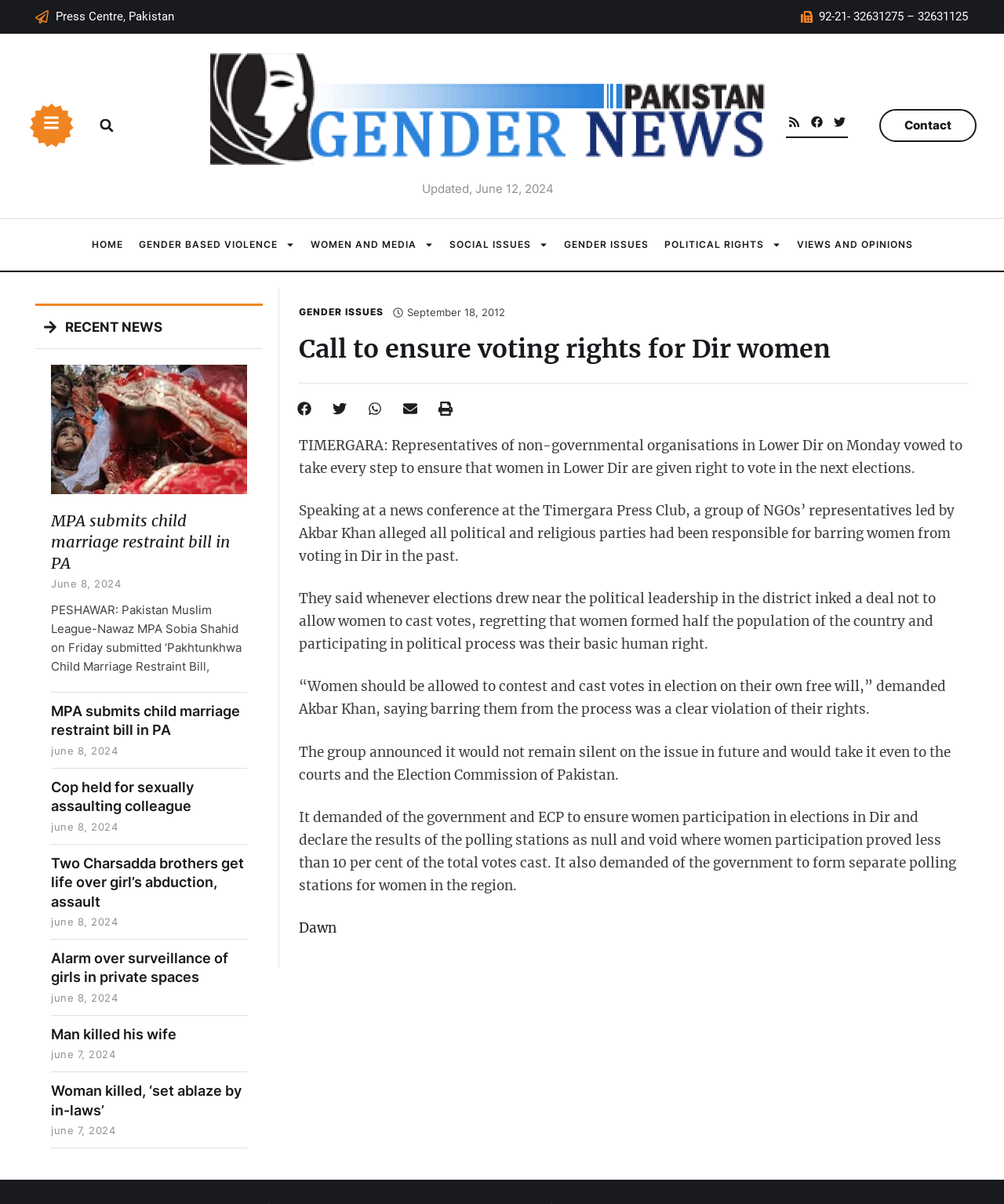Given the webpage screenshot and the description, determine the bounding box coordinates (top-left x, top-left y, bottom-right x, bottom-right y) that define the location of the UI element matching this description: Website Design

None